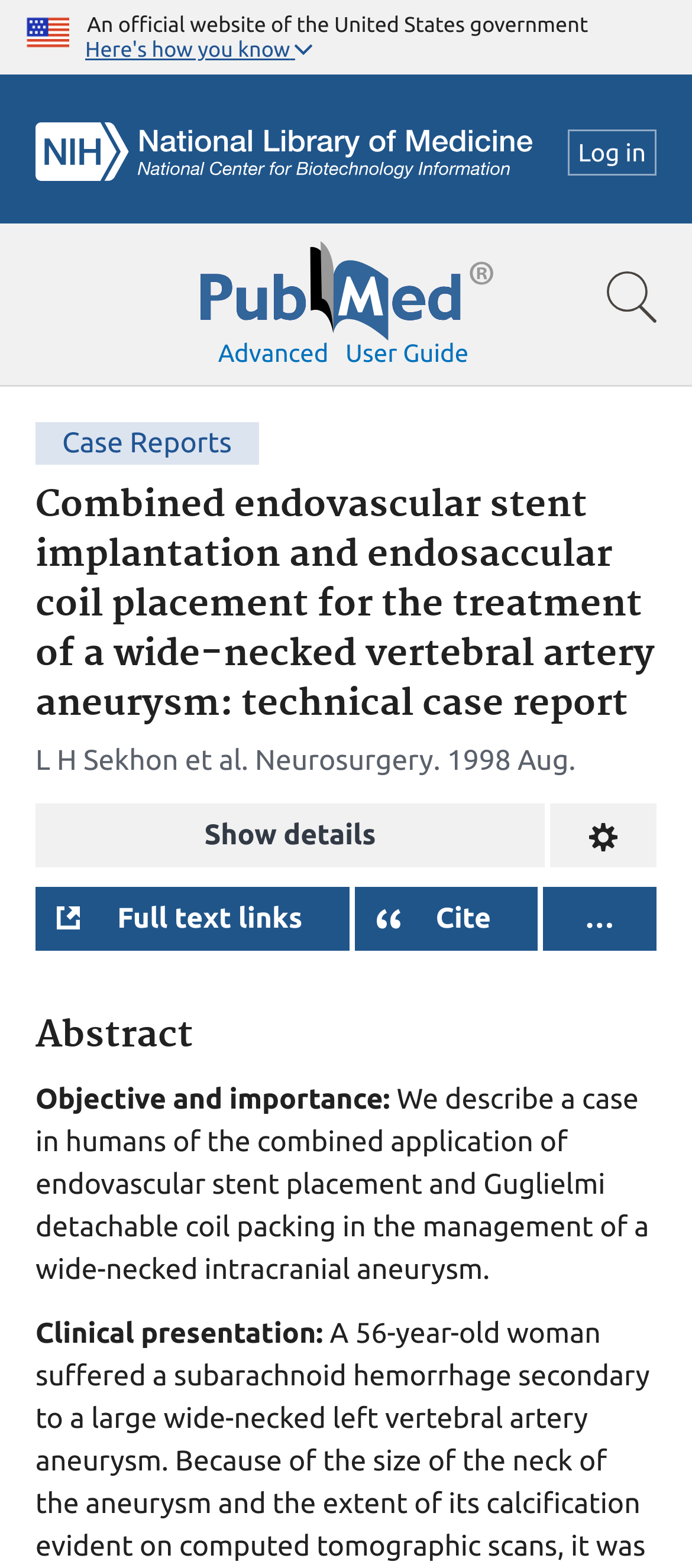Locate the bounding box coordinates of the element that should be clicked to execute the following instruction: "Show search bar".

[0.856, 0.165, 0.969, 0.215]